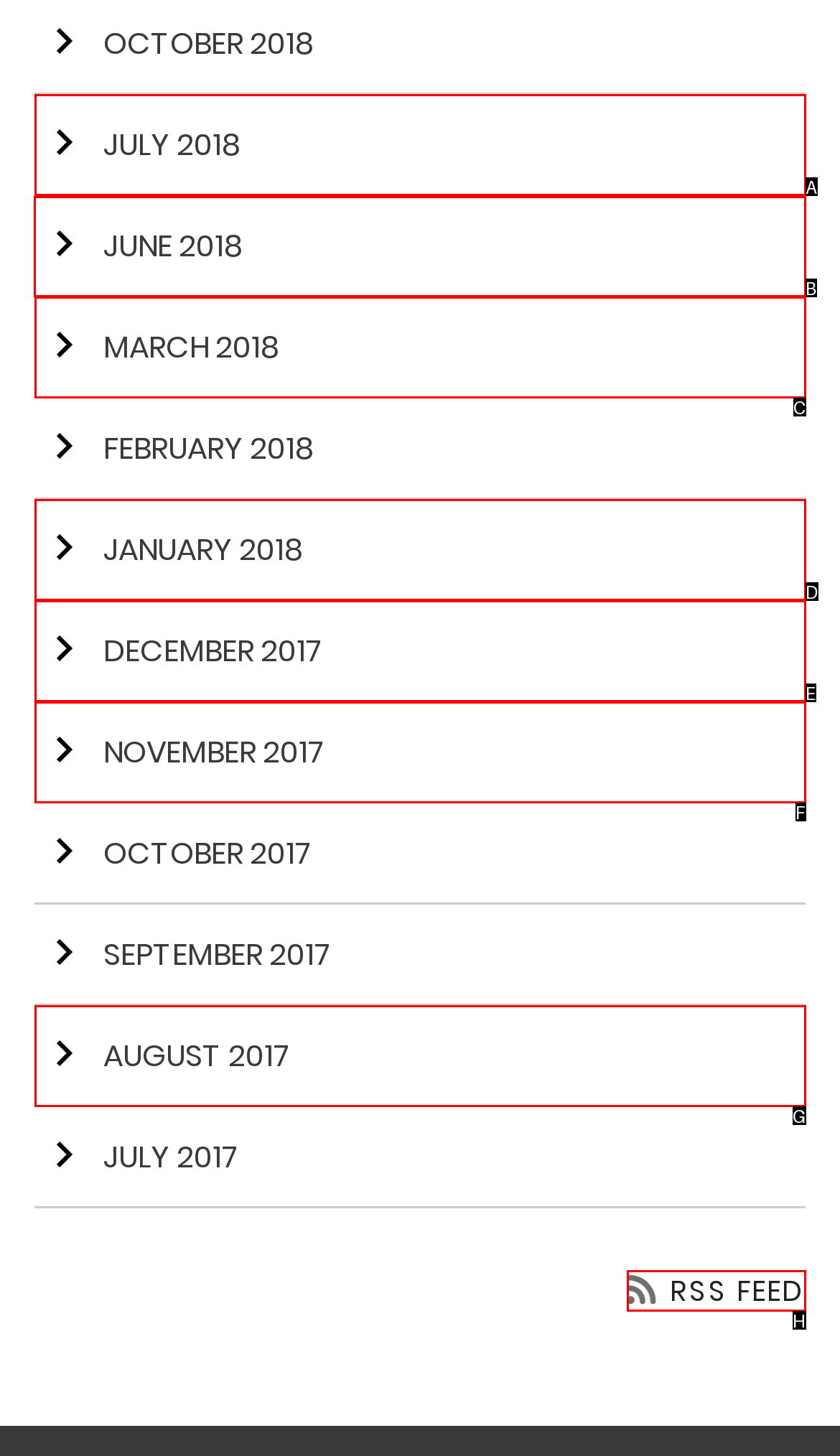Tell me the correct option to click for this task: View June 2018 archives
Write down the option's letter from the given choices.

B